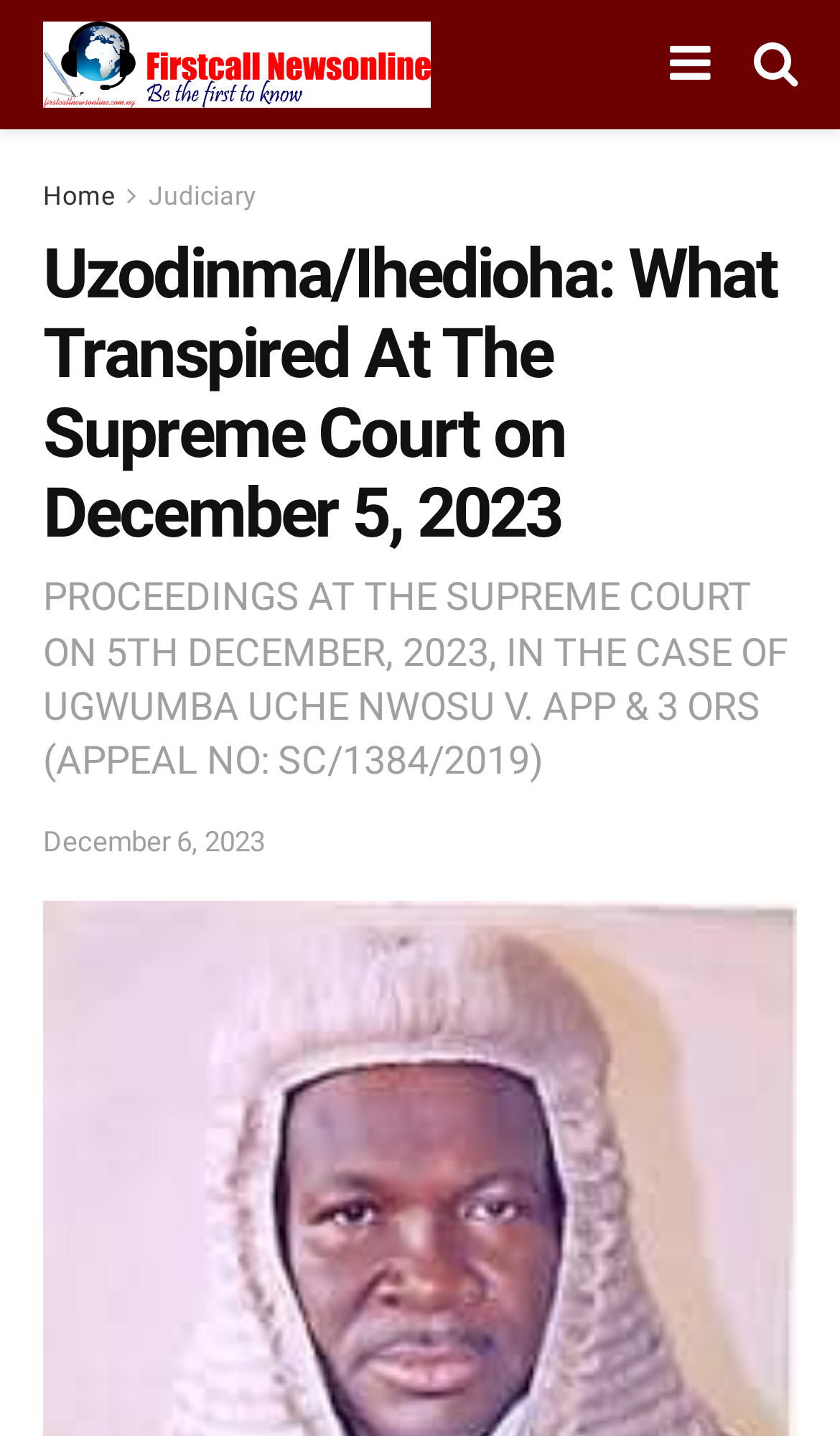Determine the title of the webpage and give its text content.

Uzodinma/Ihedioha: What Transpired At The Supreme Court on December 5, 2023